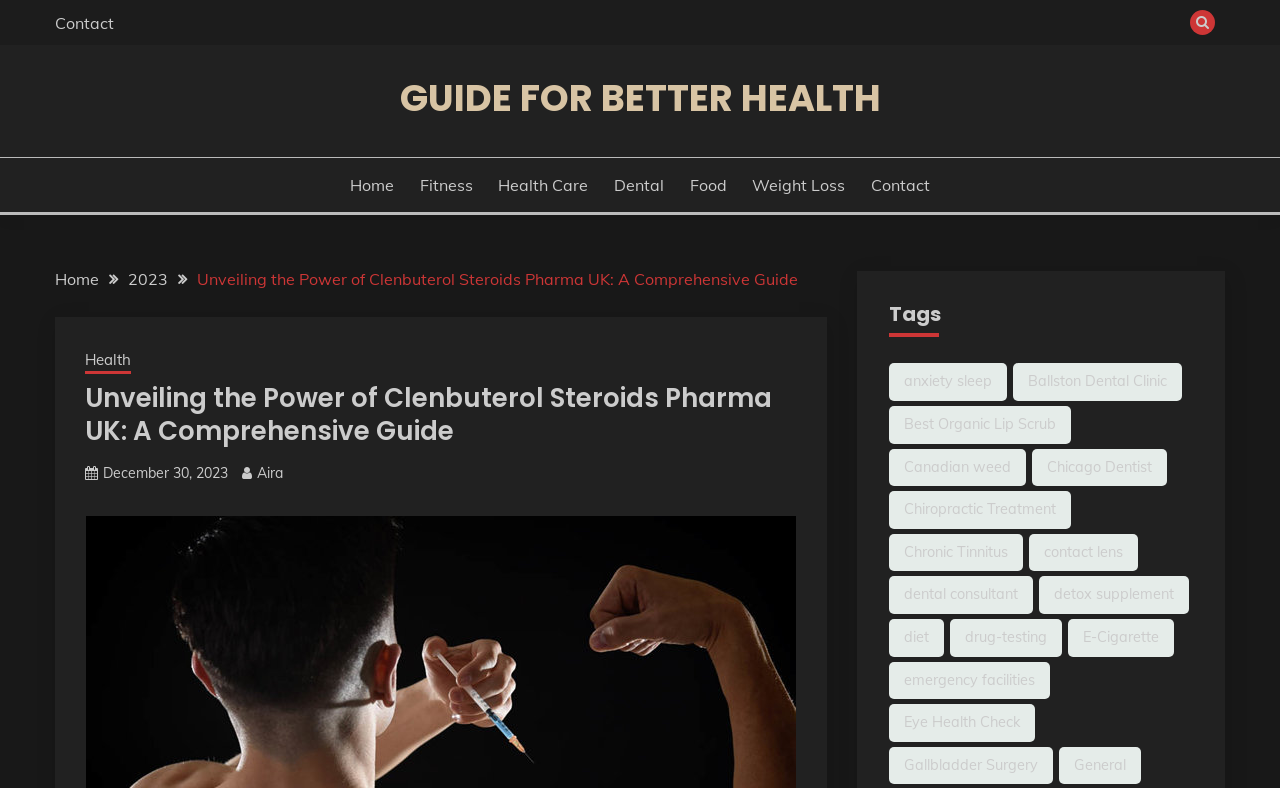Can you find the bounding box coordinates of the area I should click to execute the following instruction: "Explore the 'Health Care' category"?

[0.389, 0.219, 0.46, 0.25]